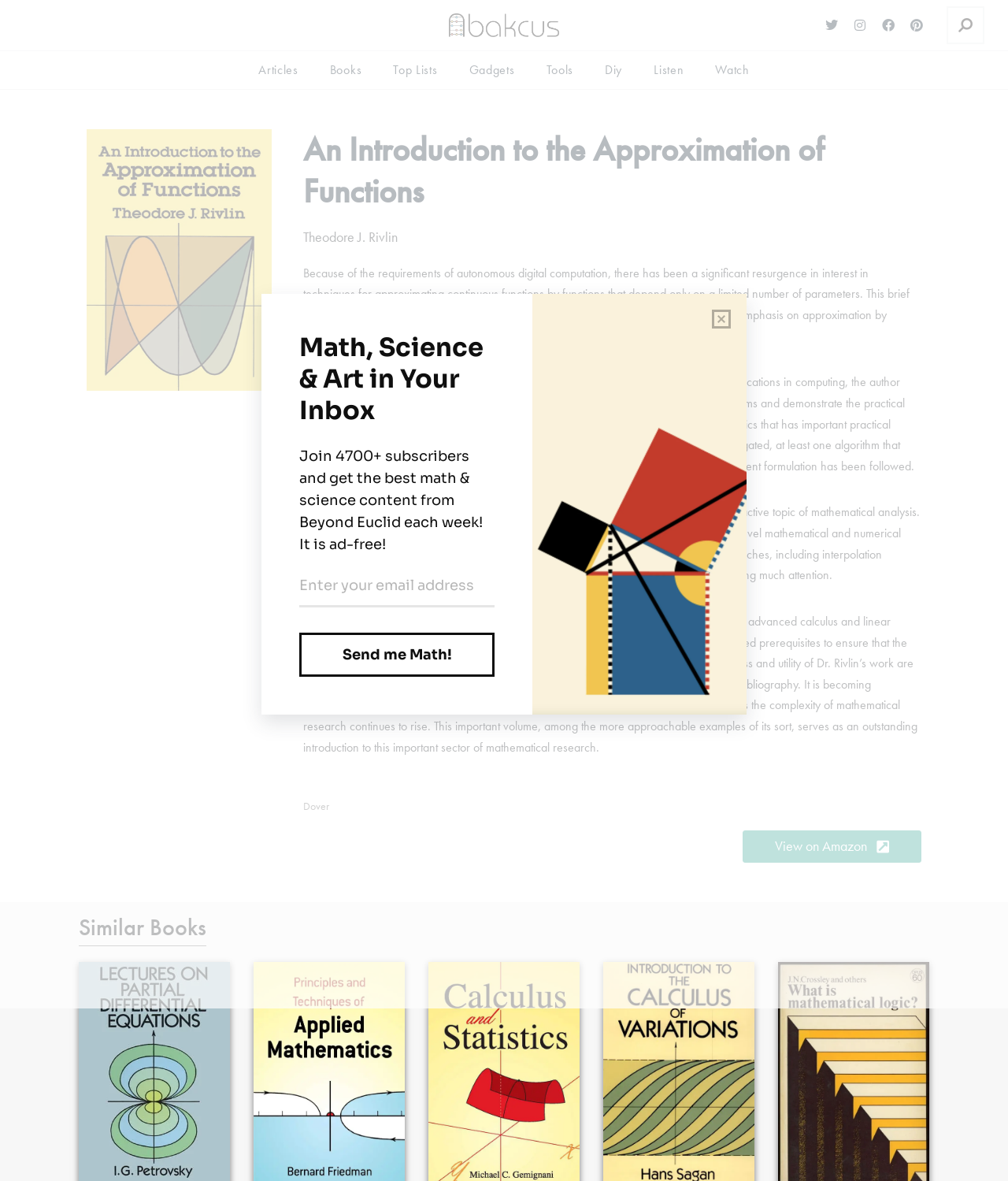Please determine the bounding box coordinates for the UI element described here. Use the format (top-left x, top-left y, bottom-right x, bottom-right y) with values bounded between 0 and 1: name="email" placeholder="Enter your email address"

[0.297, 0.486, 0.491, 0.514]